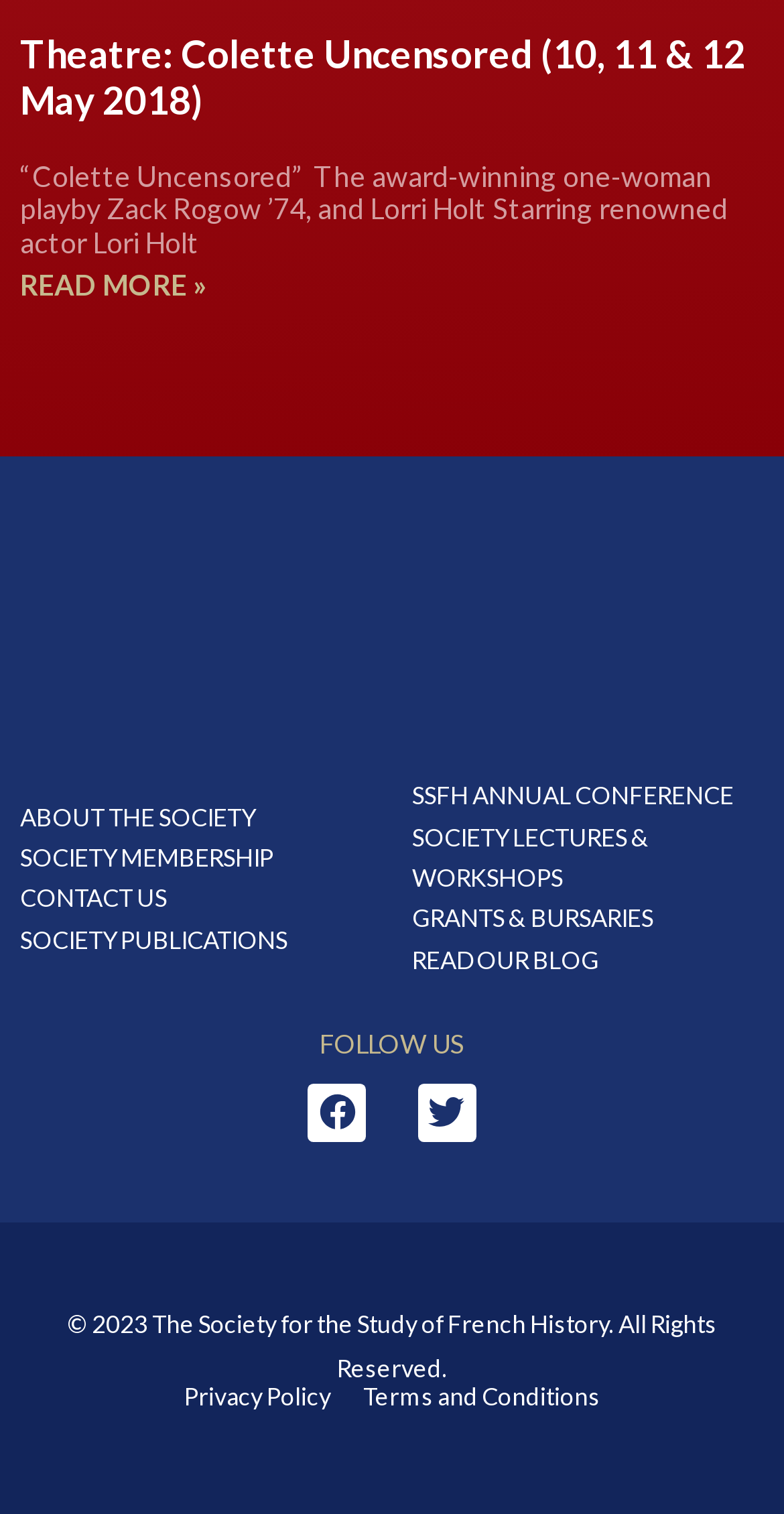What are the options to learn more about the organization?
Provide a one-word or short-phrase answer based on the image.

About the Society, Society Membership, Contact Us, etc.